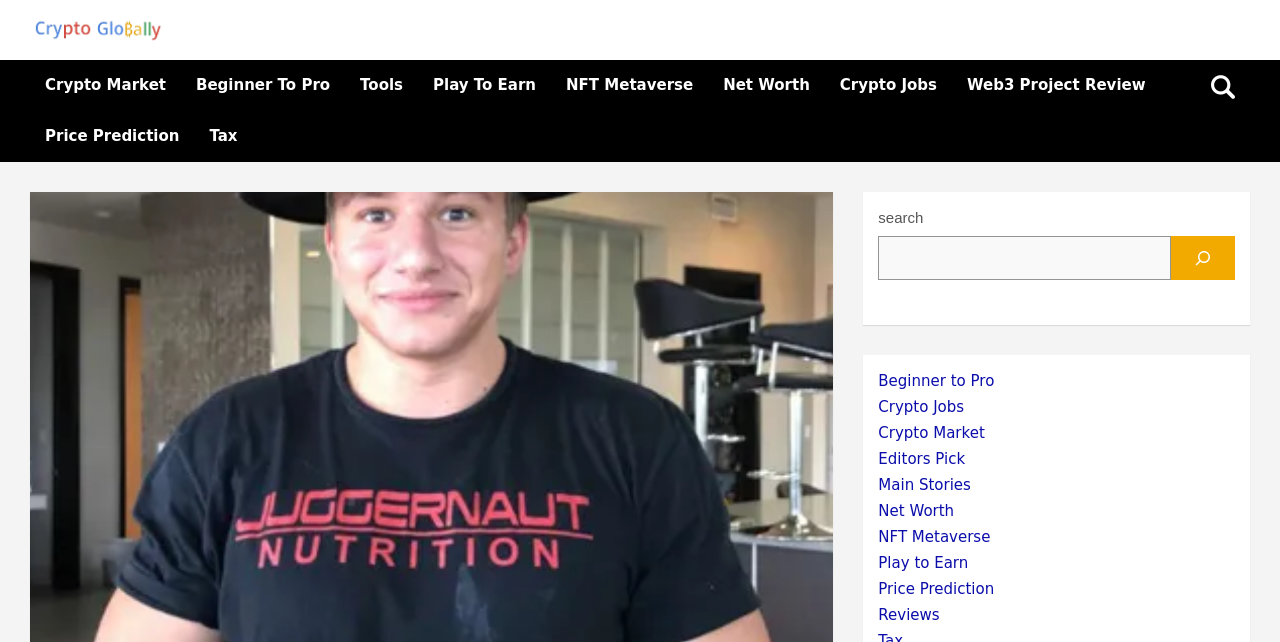Locate the bounding box coordinates of the region to be clicked to comply with the following instruction: "Explore NFT Metaverse". The coordinates must be four float numbers between 0 and 1, in the form [left, top, right, bottom].

[0.43, 0.093, 0.553, 0.173]